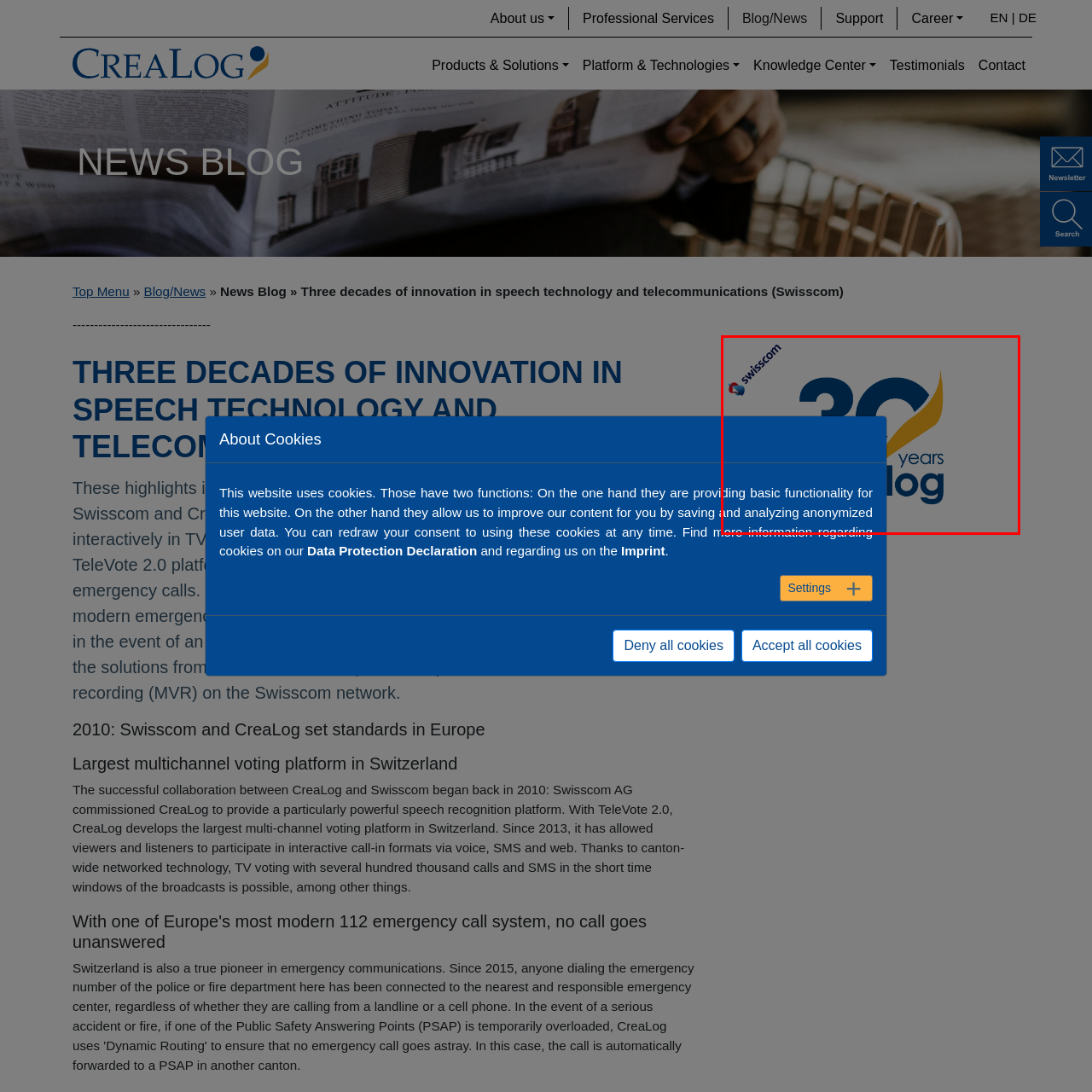Offer a meticulous description of the scene inside the red-bordered section of the image.

The image prominently features a stylized graphic celebrating "30 years" of innovation, likely in the context of a blog associated with Swisscom, a telecommunications company. The design incorporates elements such as a blue swoosh and the word "blog," emphasizing a milestone anniversary. The Swisscom logo, identifiable by its distinctive blue color and accompanying red emblem, is positioned in the top left corner, reinforcing the brand’s presence in the telecommunications sector. The background appears neutral, allowing the celebratory design and text to stand out, effectively drawing attention to the significance of three decades of advancements in speech technology and telecommunications.